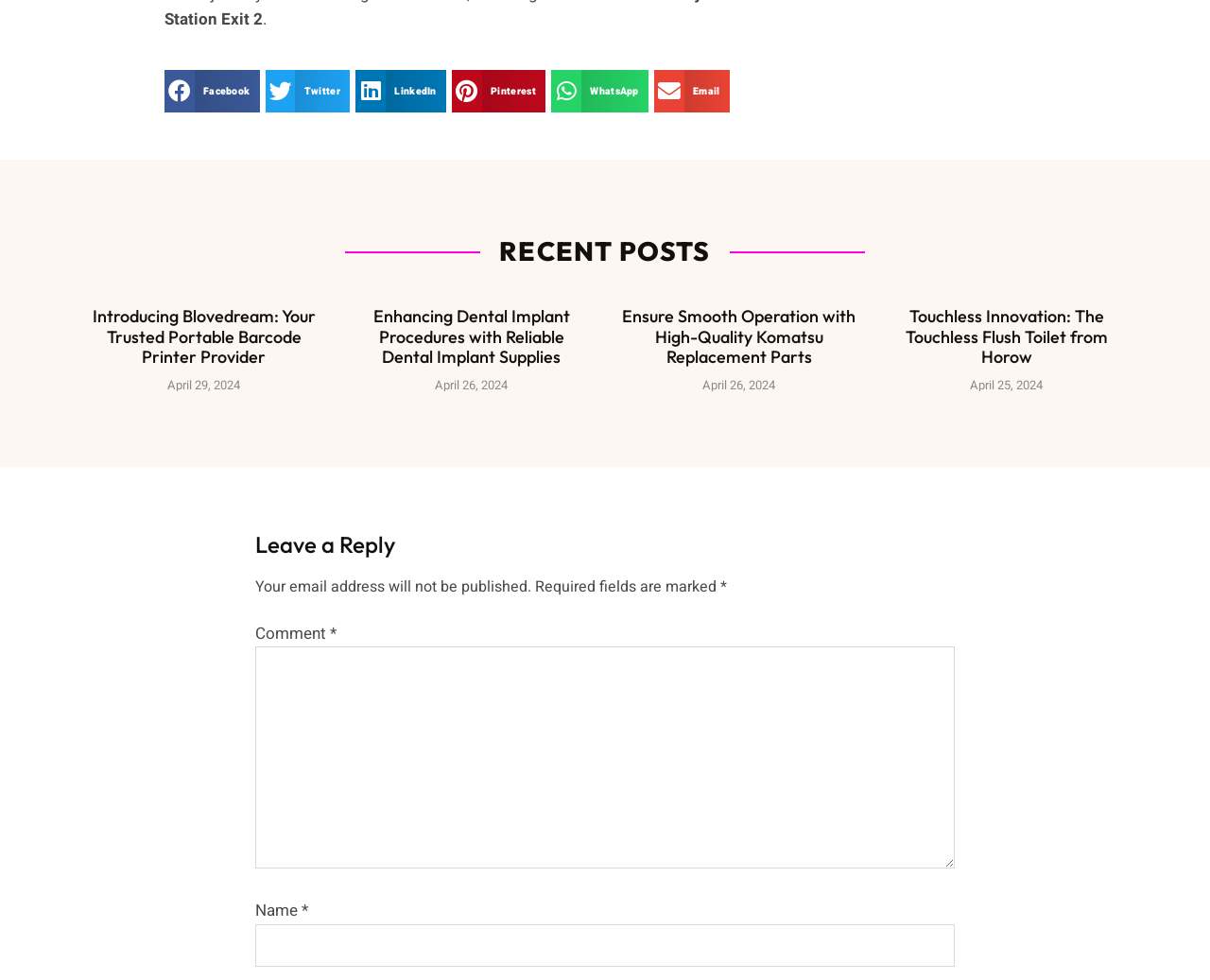What type of content is displayed below the 'RECENT POSTS' heading?
Analyze the image and provide a thorough answer to the question.

The elements below the 'RECENT POSTS' heading have headings, links, and dates, which are typical components of article summaries. This suggests that the content displayed is a list of recent posts or articles.